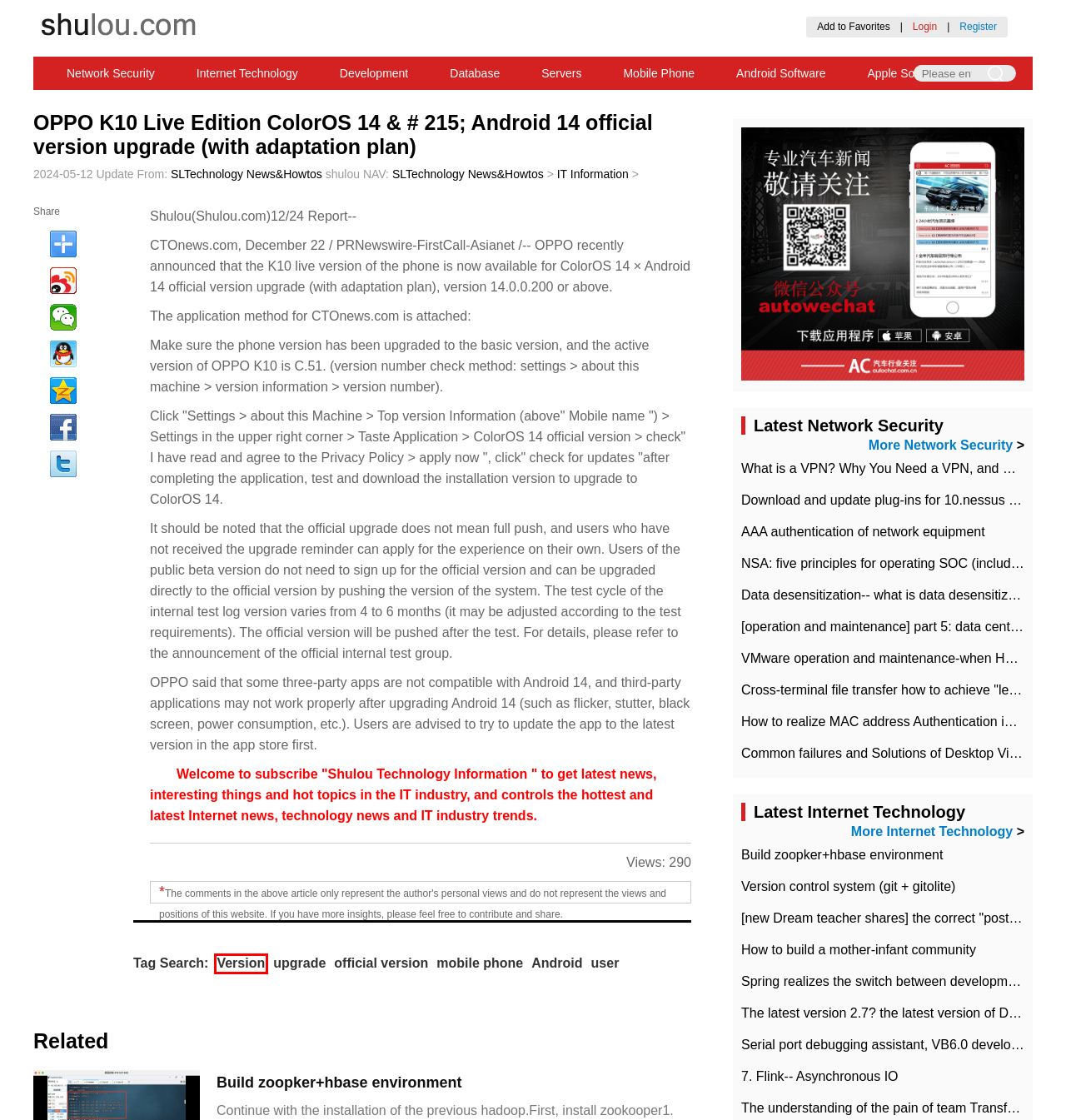Examine the screenshot of a webpage with a red bounding box around a UI element. Your task is to identify the webpage description that best corresponds to the new webpage after clicking the specified element. The given options are:
A. mobile phone Learn more about mobile phone, SLTechnology News&Howtos 05/12 Update
B. SL news:The latest IT news,software OS and hardware Product reviews, advice,and how-tos shulou.com
C. 7. Flink-- Asynchronous IO 05/12 Update SLTechnology News&Howtos
D. user Learn more about user, SLTechnology News&Howtos 05/12 Update
E. The understanding of the pain of team Transformation 05/12 Update SLTechnology News&Howtos
F. Version Learn more about Version, SLTechnology News&Howtos 05/12 Update
G. official version Learn more about official version, SLTechnology News&Howtos 05/12 Update
H. Serial port debugging assistant, VB6.0 development 05/12 Update SLTechnology News&Howtos

F